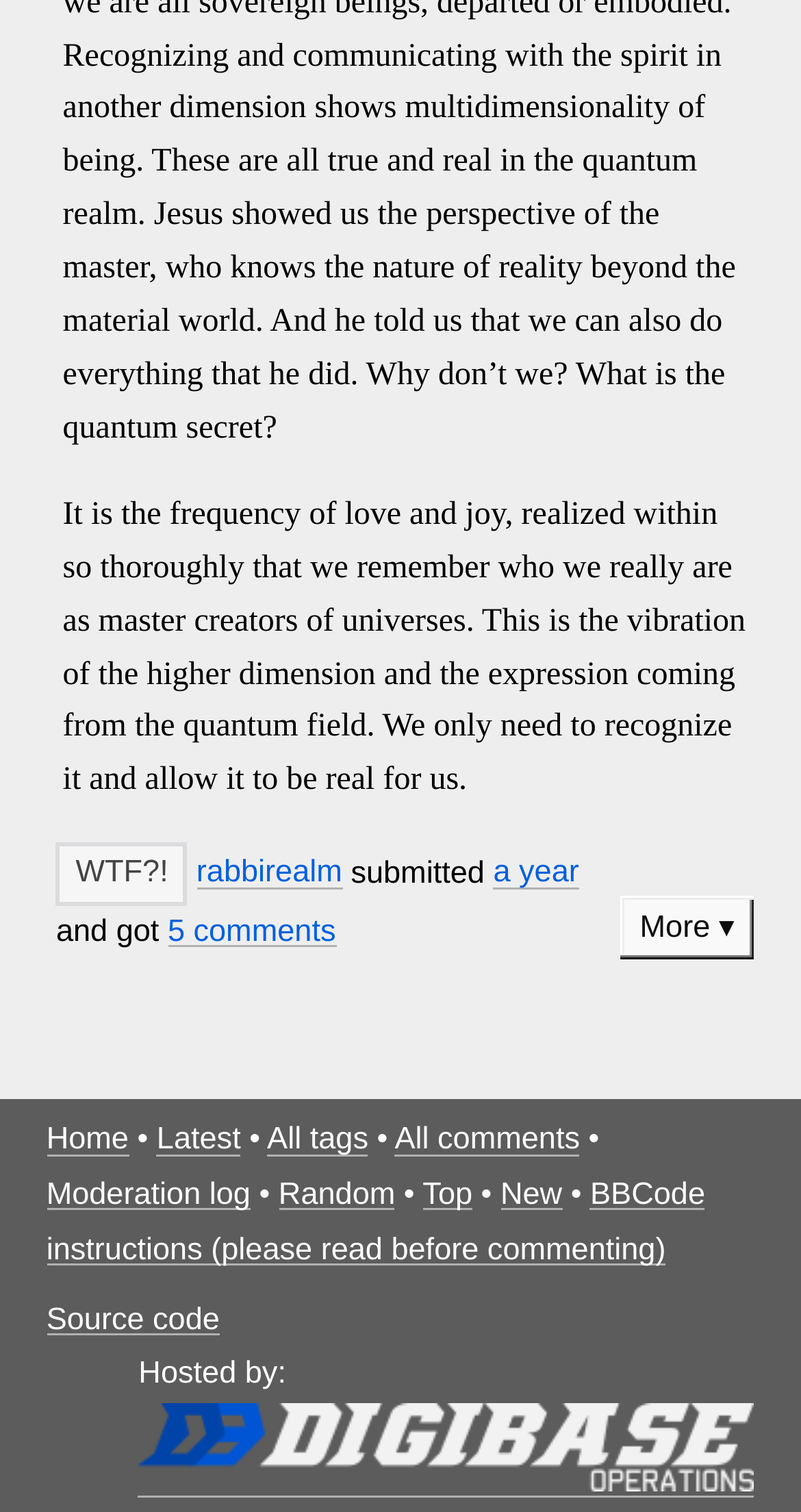Using the details in the image, give a detailed response to the question below:
What is the purpose of the 'WTF?!' button?

The 'WTF?!' button is disabled, so it's unclear what its purpose is. It might be a button to express surprise or shock, but without more context, it's difficult to determine its exact function.